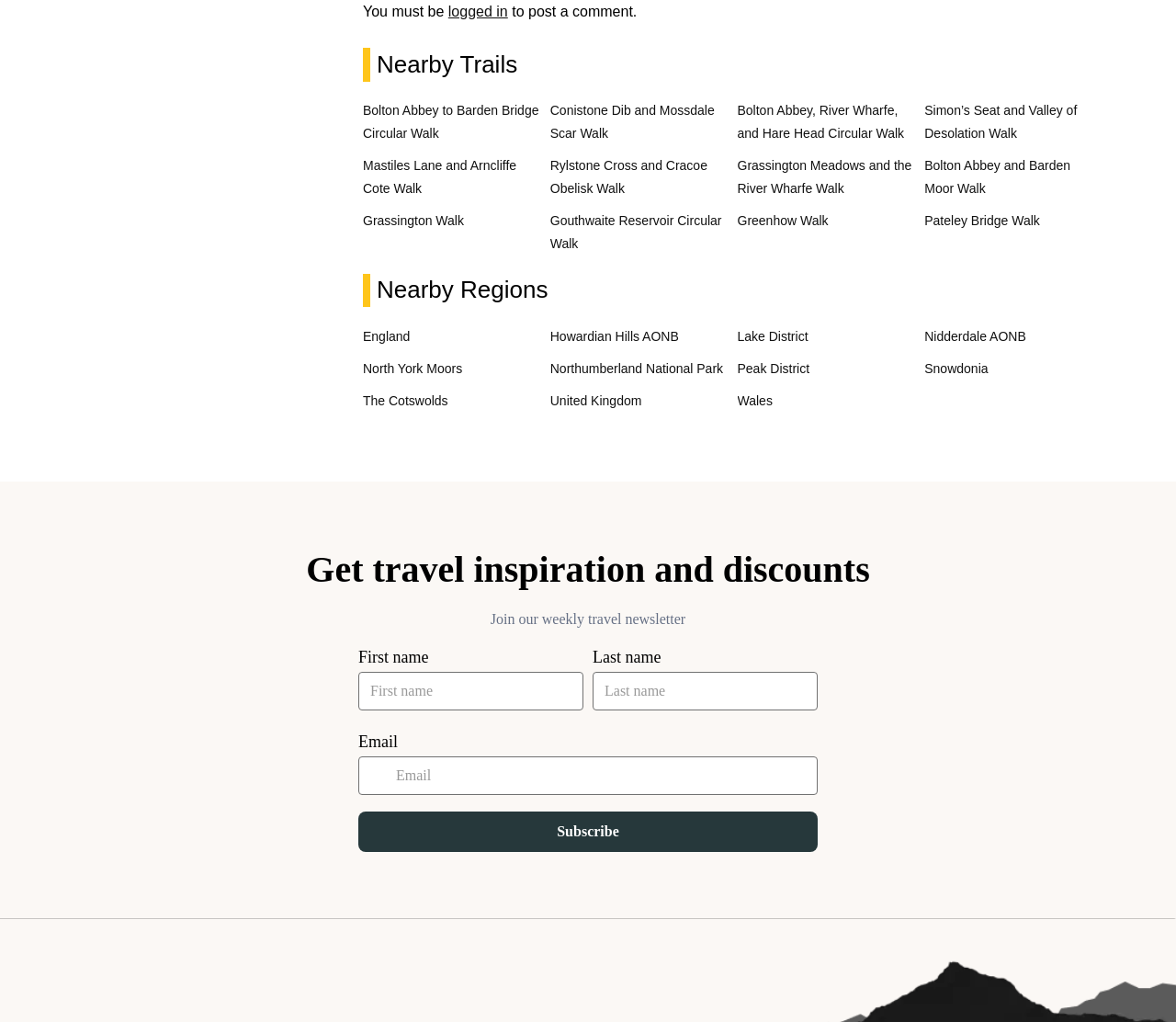Determine the bounding box coordinates of the element's region needed to click to follow the instruction: "Subscribe to the newsletter". Provide these coordinates as four float numbers between 0 and 1, formatted as [left, top, right, bottom].

[0.305, 0.833, 0.695, 0.873]